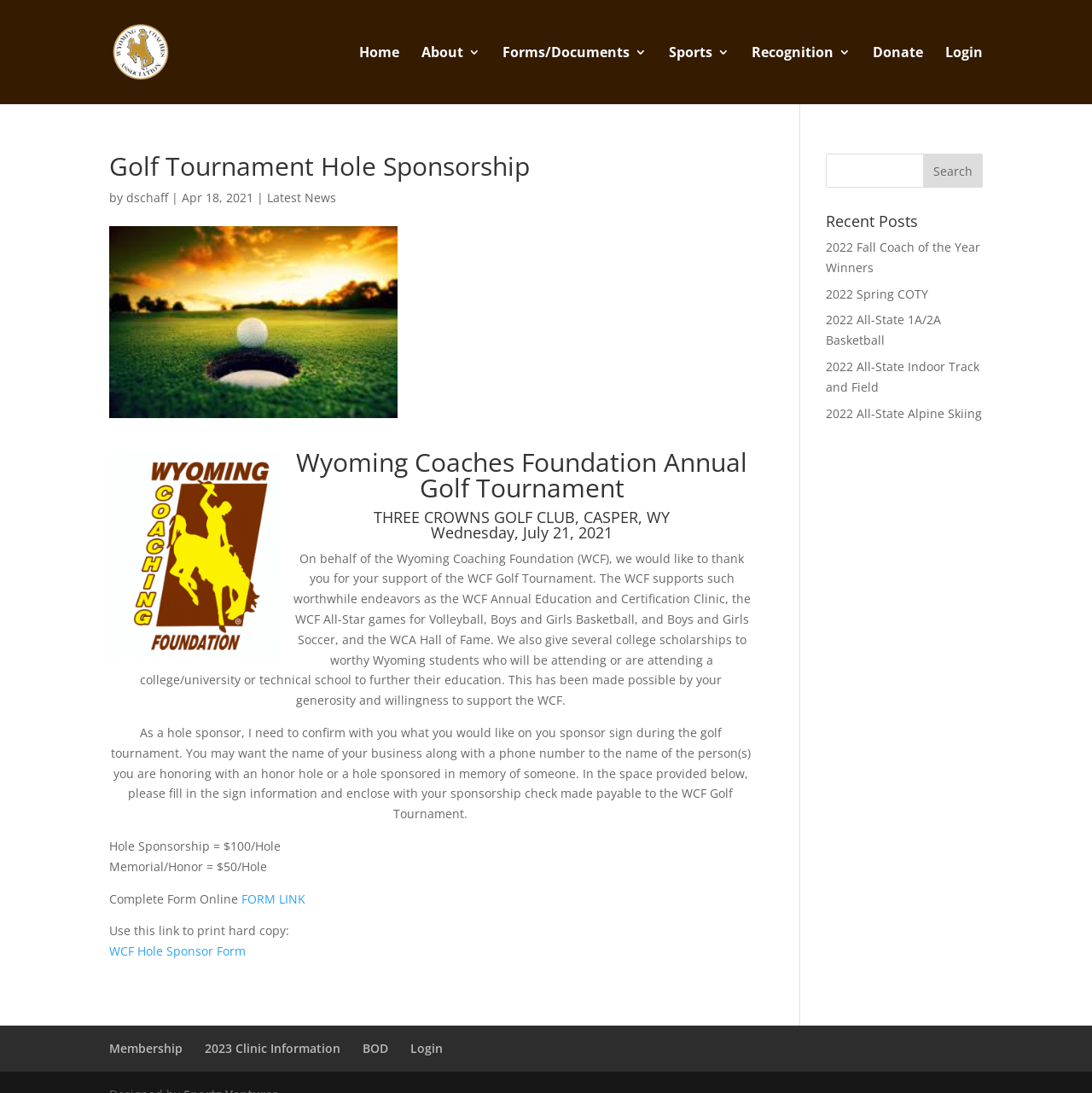Please find and generate the text of the main header of the webpage.

Golf Tournament Hole Sponsorship